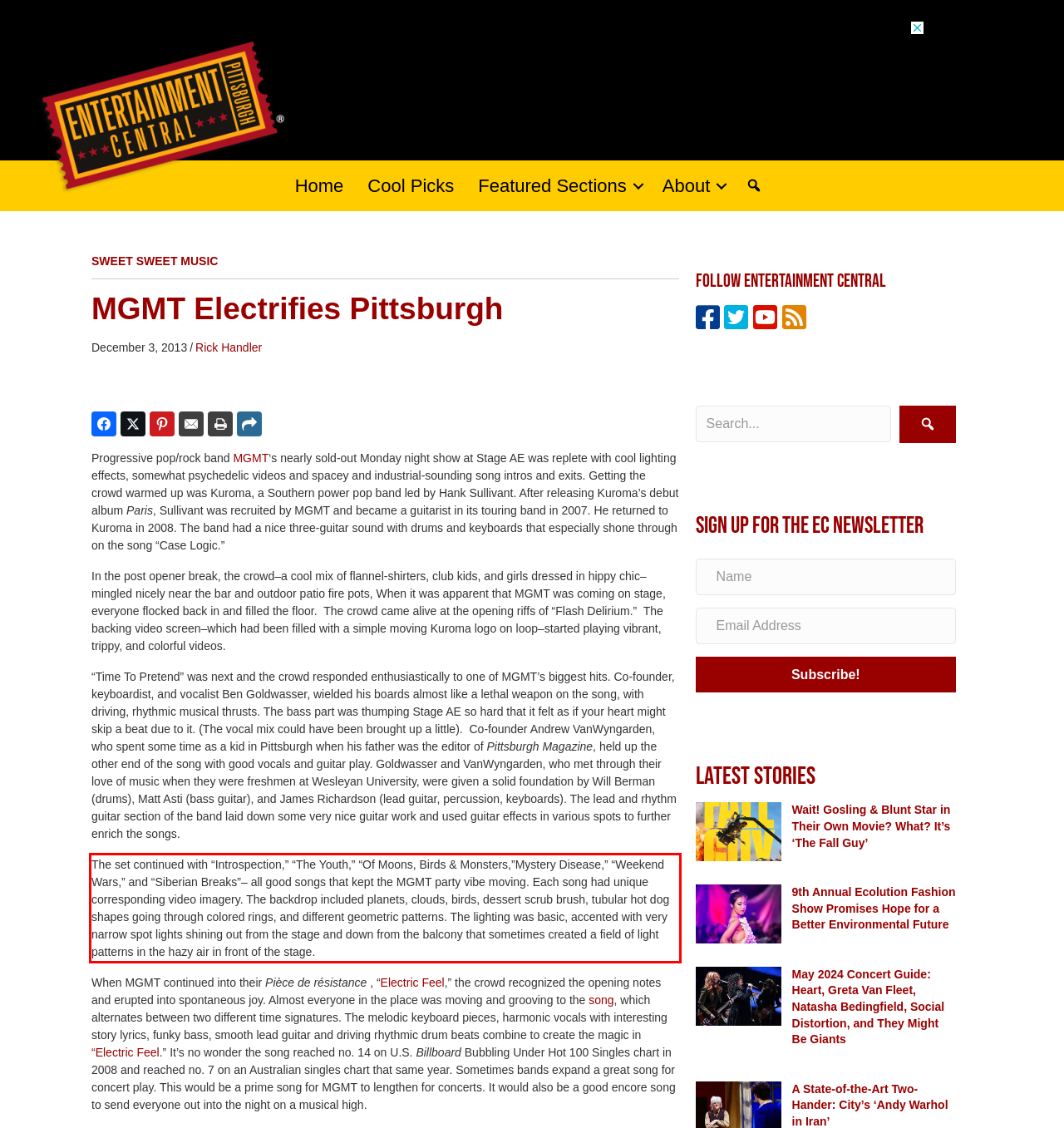Observe the screenshot of the webpage, locate the red bounding box, and extract the text content within it.

The set continued with “Introspection,” “The Youth,” “Of Moons, Birds & Monsters,”Mystery Disease,” “Weekend Wars,” and “Siberian Breaks”– all good songs that kept the MGMT party vibe moving. Each song had unique corresponding video imagery. The backdrop included planets, clouds, birds, dessert scrub brush, tubular hot dog shapes going through colored rings, and different geometric patterns. The lighting was basic, accented with very narrow spot lights shining out from the stage and down from the balcony that sometimes created a field of light patterns in the hazy air in front of the stage.